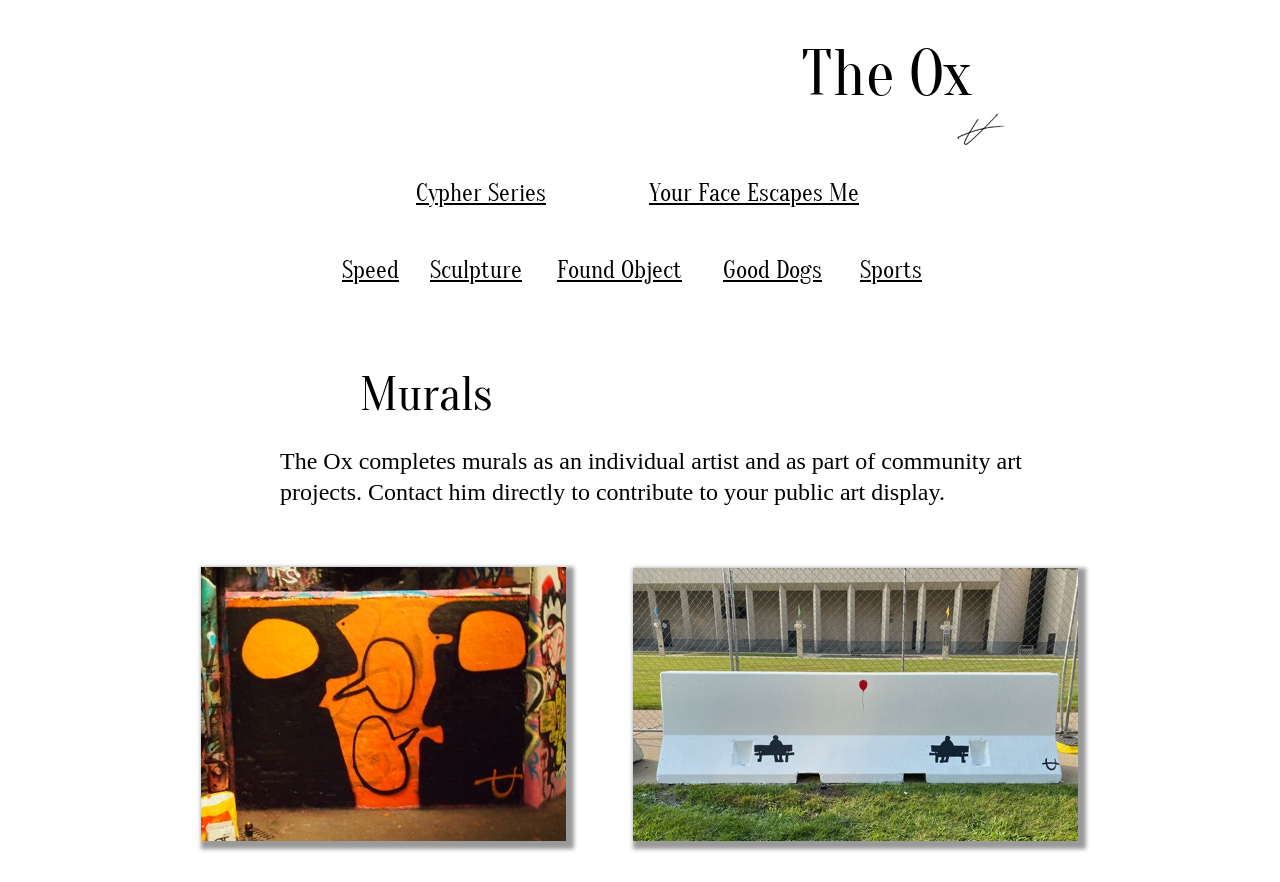Please specify the bounding box coordinates of the clickable region necessary for completing the following instruction: "check out Good Dogs". The coordinates must consist of four float numbers between 0 and 1, i.e., [left, top, right, bottom].

[0.565, 0.291, 0.642, 0.322]